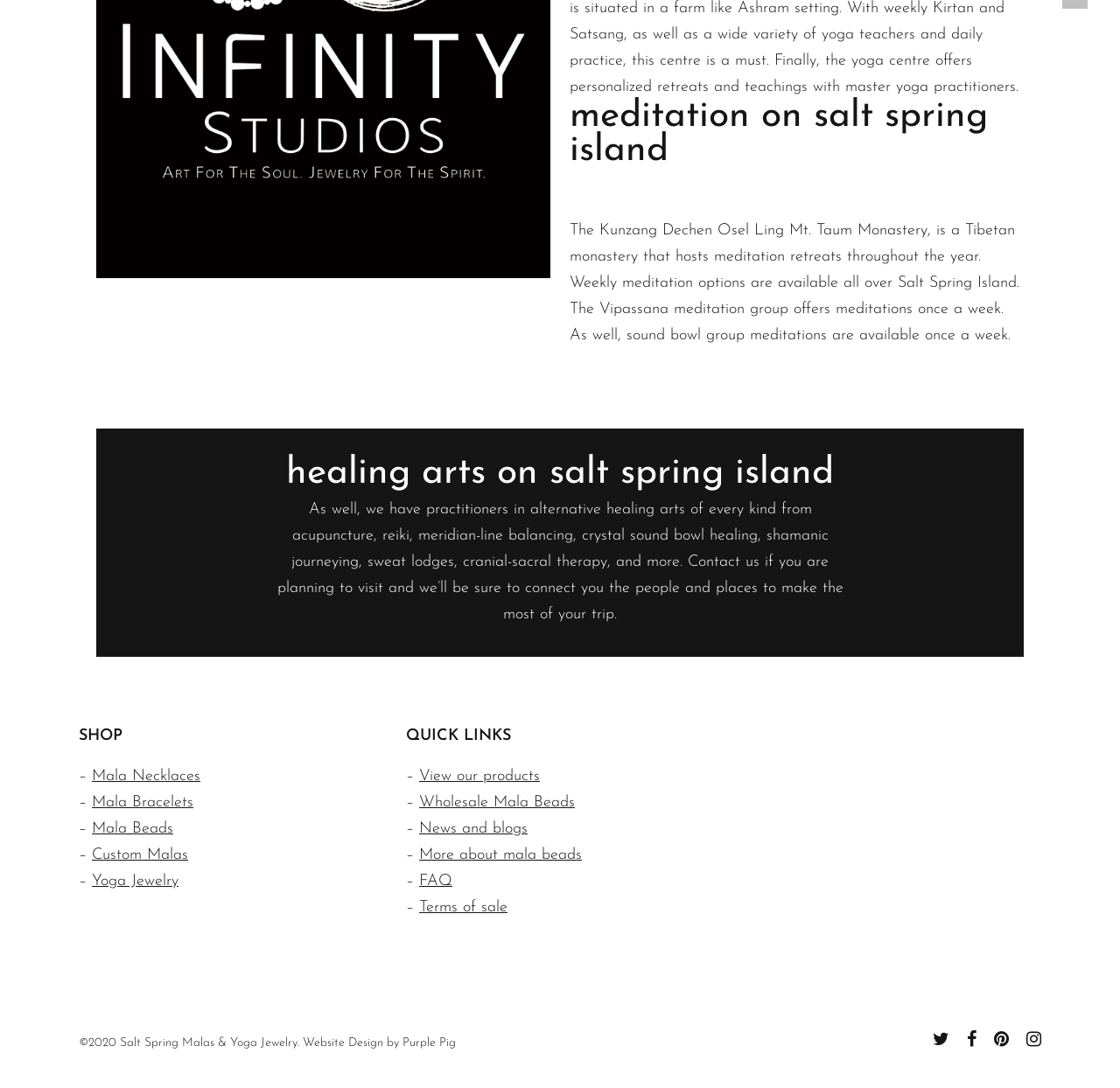Return the bounding box coordinates of the UI element that corresponds to this description: "Schedule Top Page". The coordinates must be given as four float numbers in the range of 0 and 1, [left, top, right, bottom].

None